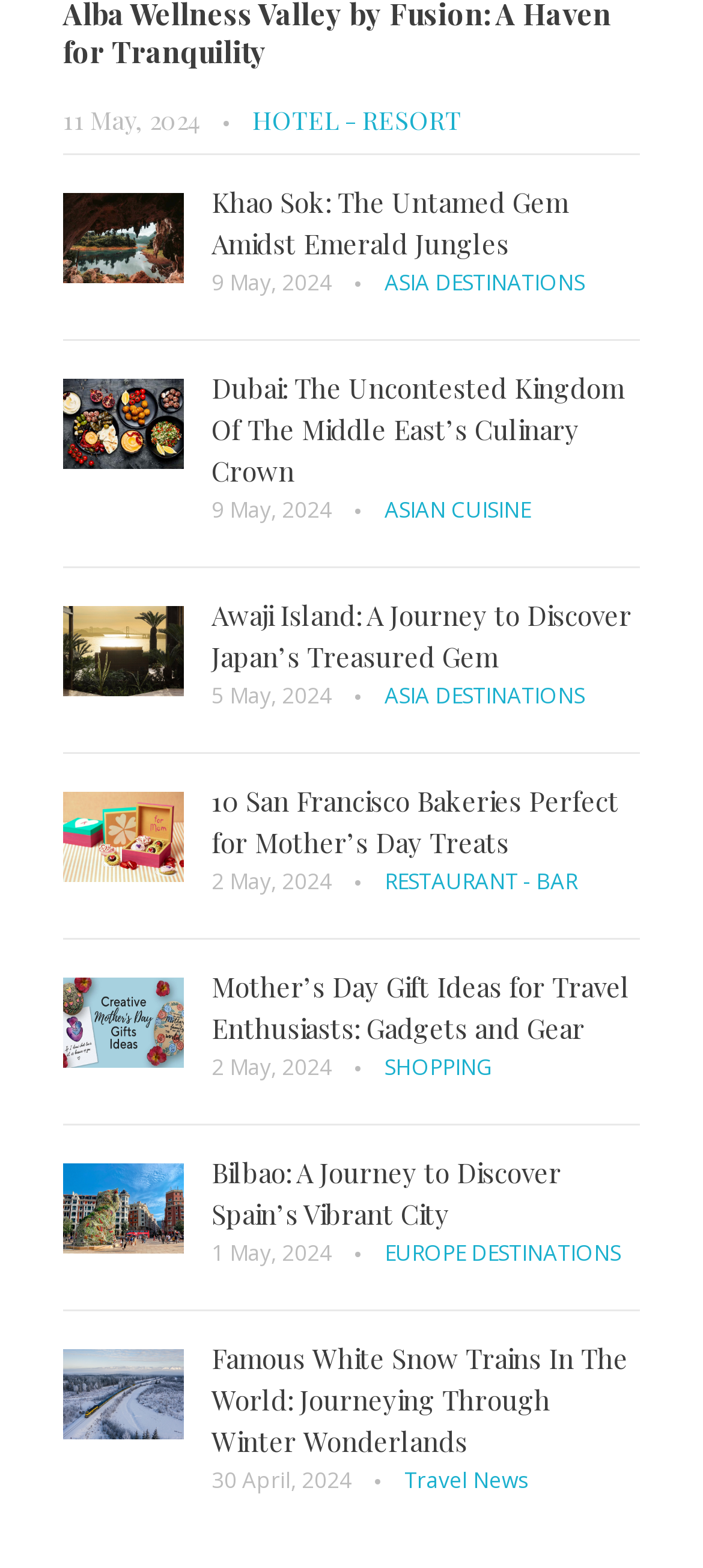Use a single word or phrase to answer the question: 
What is the category of the article 'Dubai: The Uncontested Kingdom Of The Middle East’s Culinary Crown'?

ASIAN CUISINE